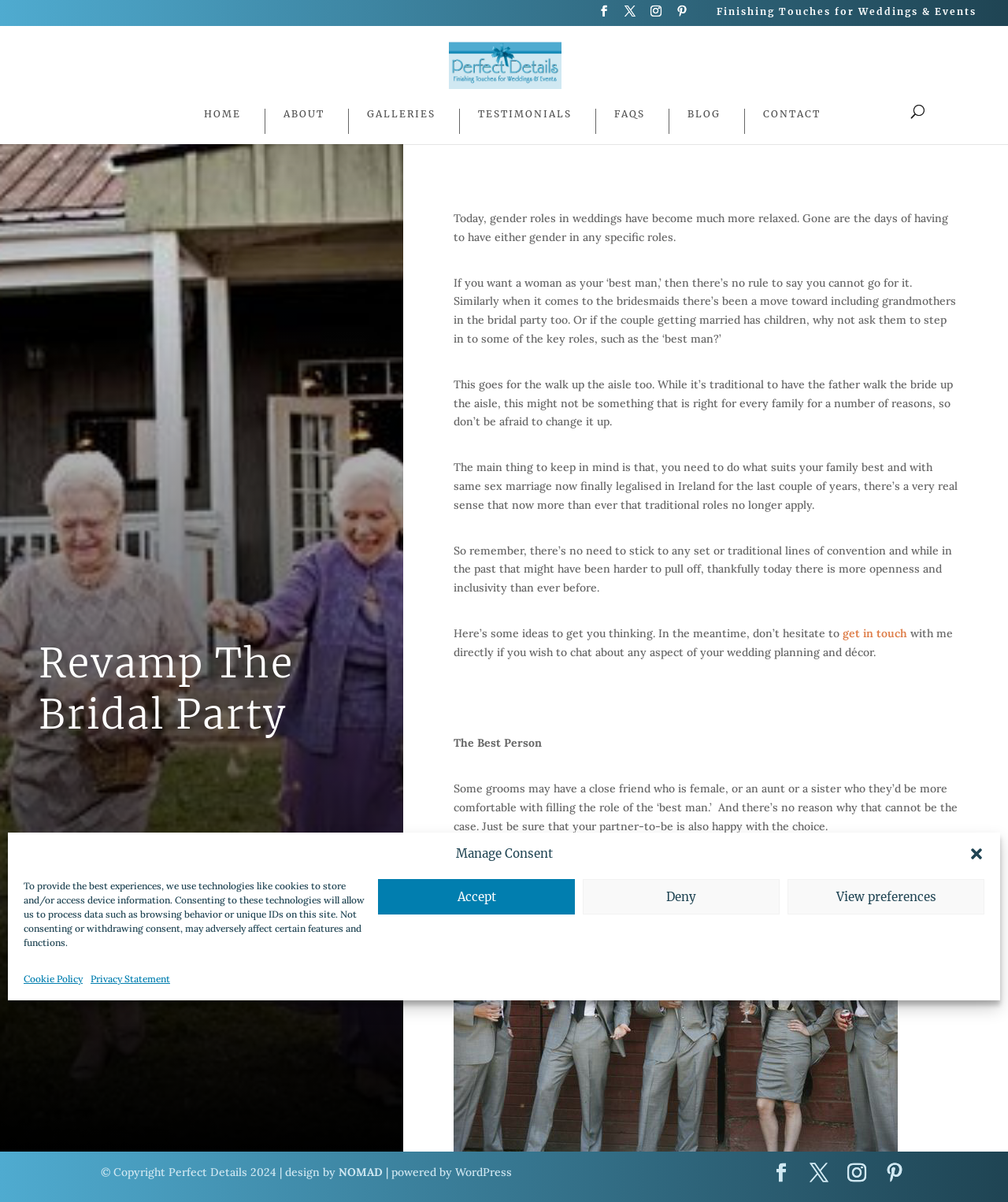Determine the bounding box coordinates of the UI element described below. Use the format (top-left x, top-left y, bottom-right x, bottom-right y) with floating point numbers between 0 and 1: name="s" placeholder="Search …" title="Search for:"

[0.157, 0.021, 0.877, 0.022]